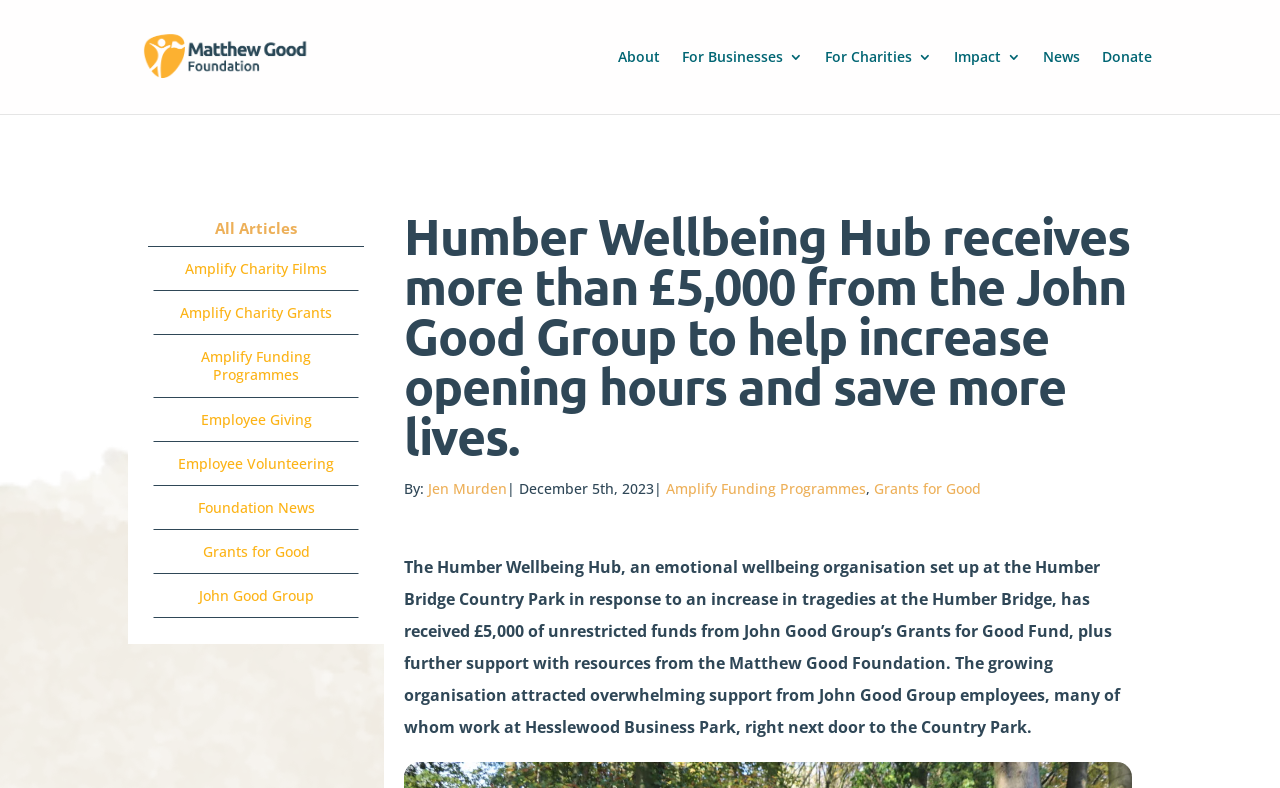Identify the bounding box coordinates of the region that should be clicked to execute the following instruction: "Learn more about the Humber Wellbeing Hub".

[0.316, 0.267, 0.9, 0.597]